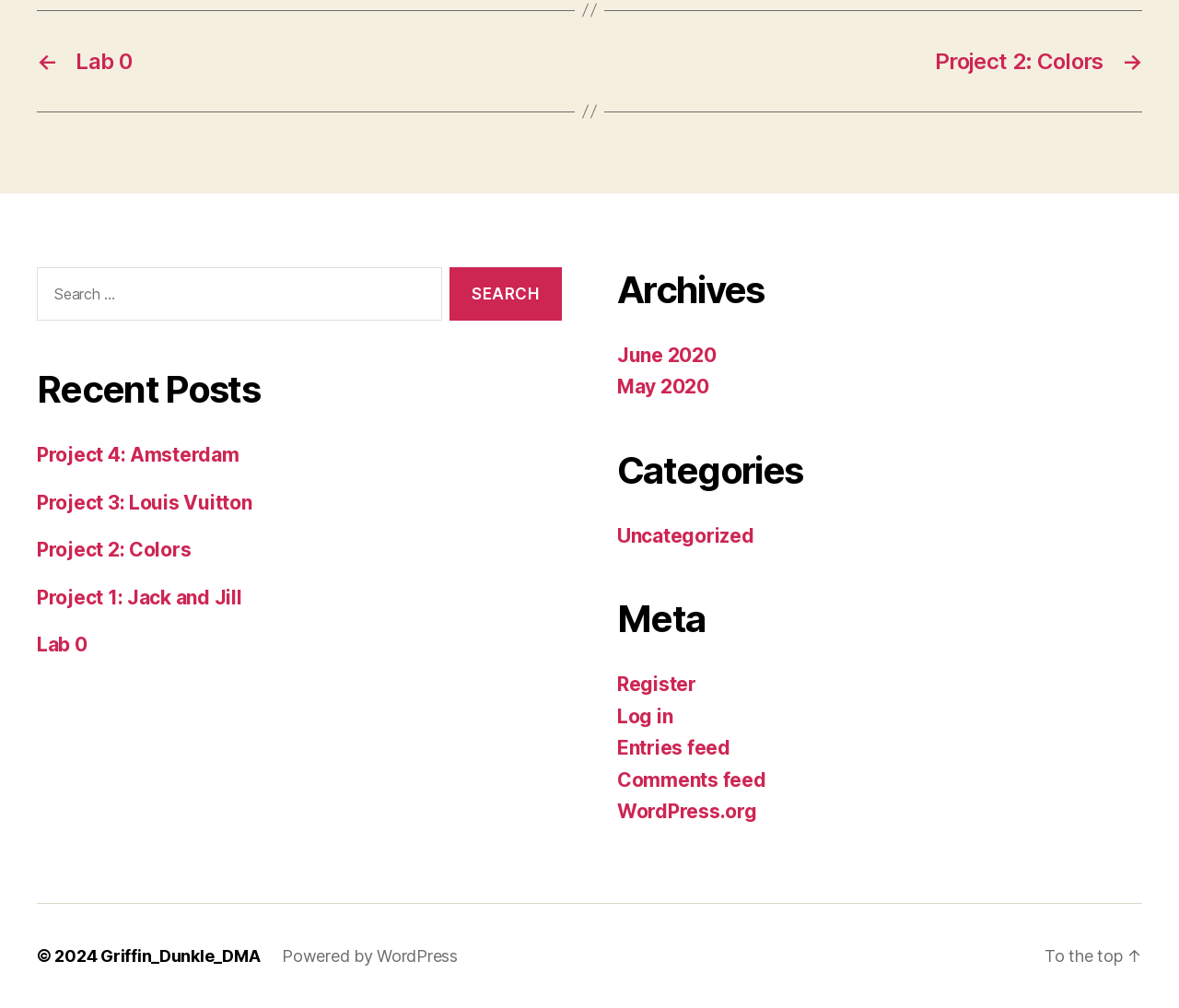Provide a brief response in the form of a single word or phrase:
What is the copyright year?

2024